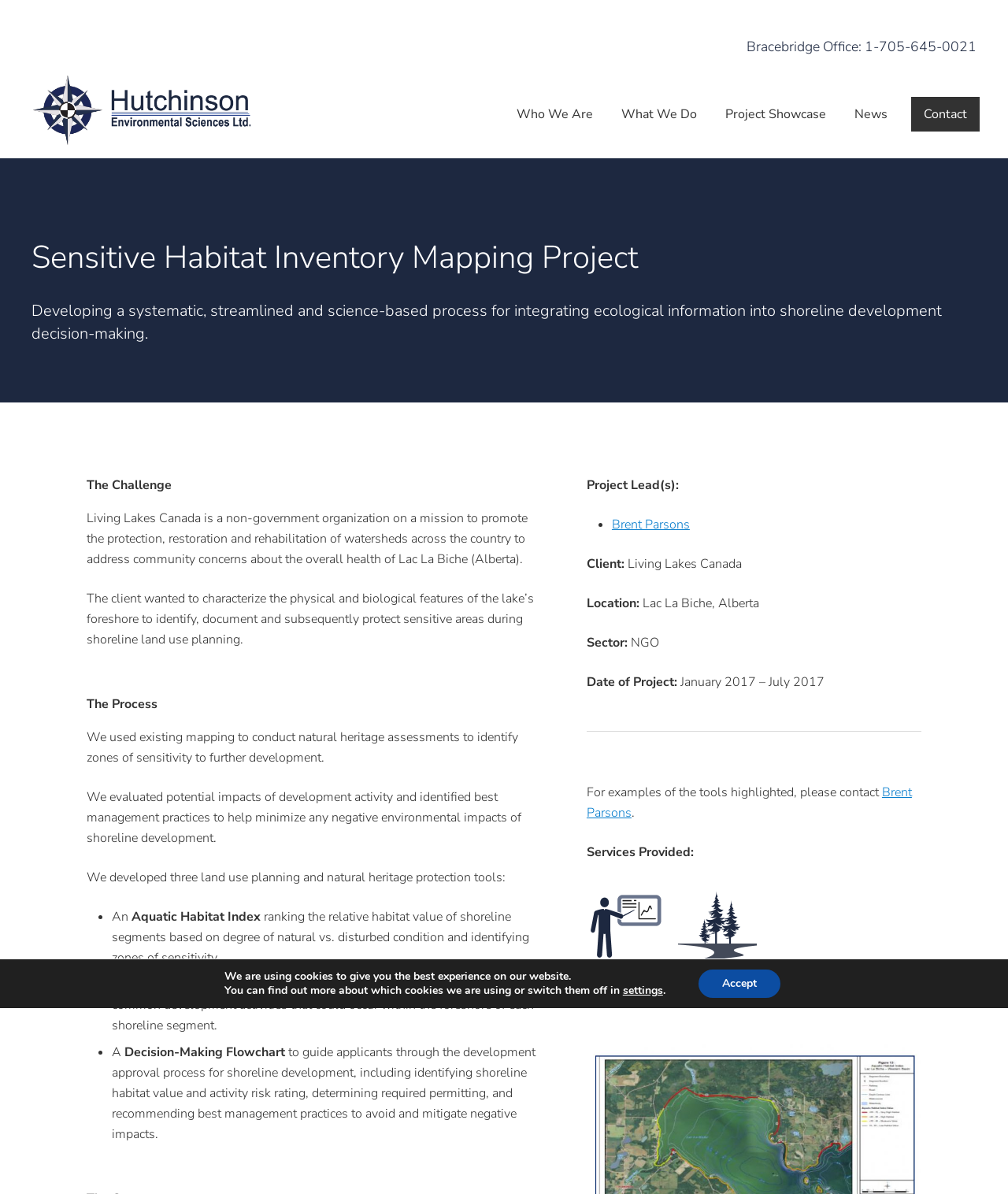What is the name of the project lead?
Can you offer a detailed and complete answer to this question?

This answer can be obtained by reading the text under the 'Project Lead(s):' section, which lists 'Brent Parsons' as the project lead.